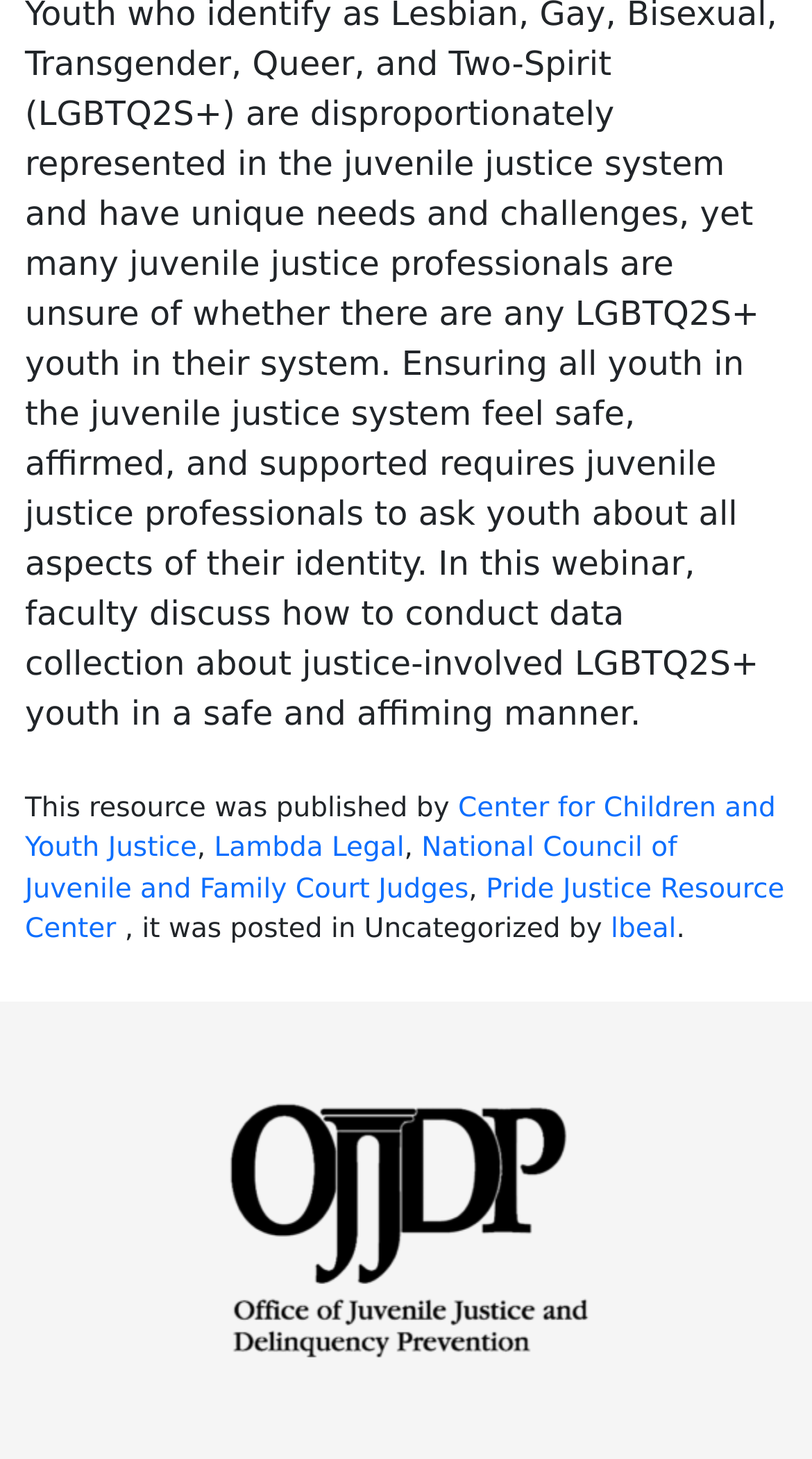Determine the bounding box coordinates for the UI element with the following description: "Lambda Legal". The coordinates should be four float numbers between 0 and 1, represented as [left, top, right, bottom].

[0.264, 0.571, 0.498, 0.593]